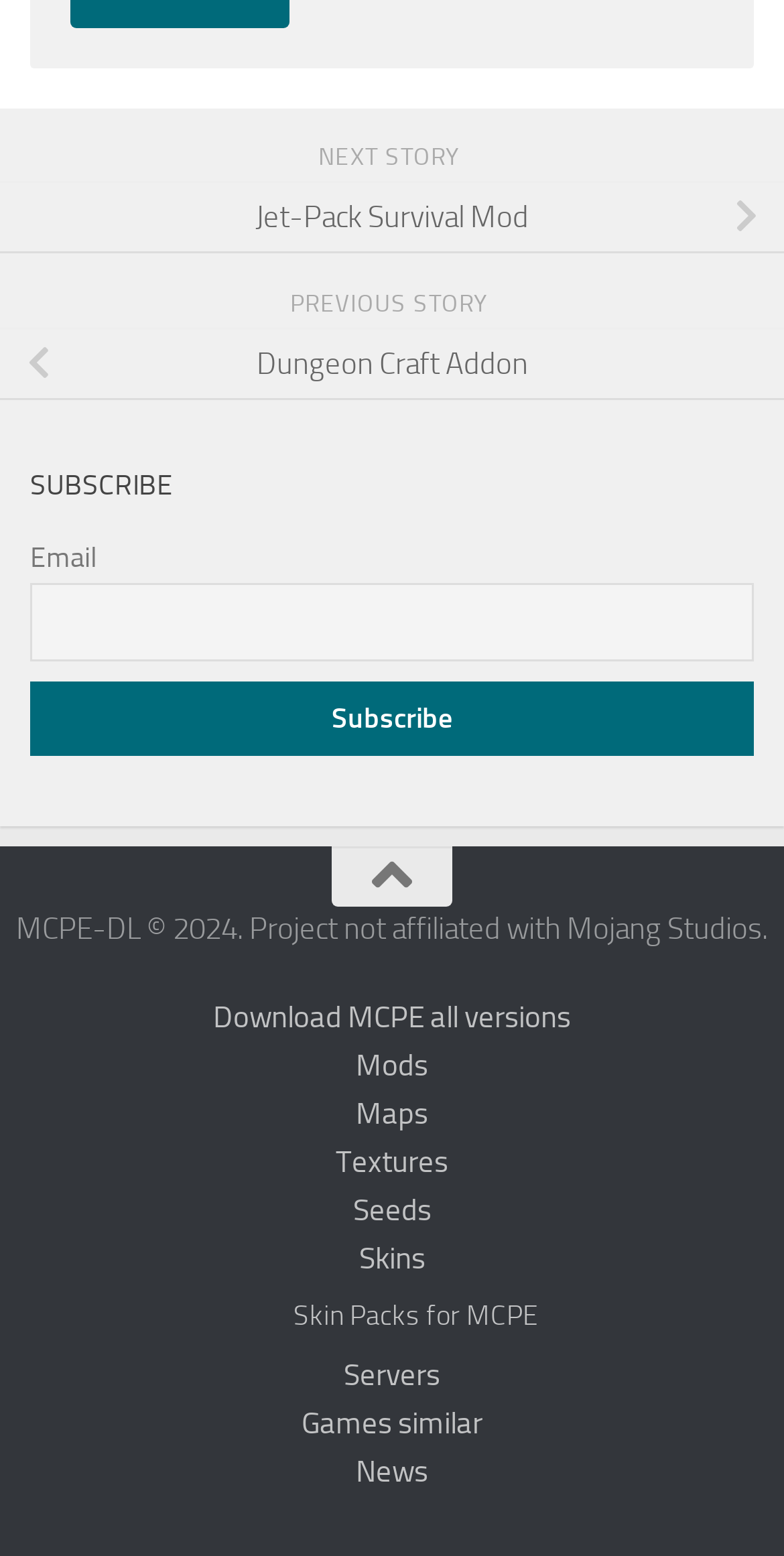Find the bounding box coordinates of the element you need to click on to perform this action: 'Learn about Home Construction & Renovation'. The coordinates should be represented by four float values between 0 and 1, in the format [left, top, right, bottom].

None